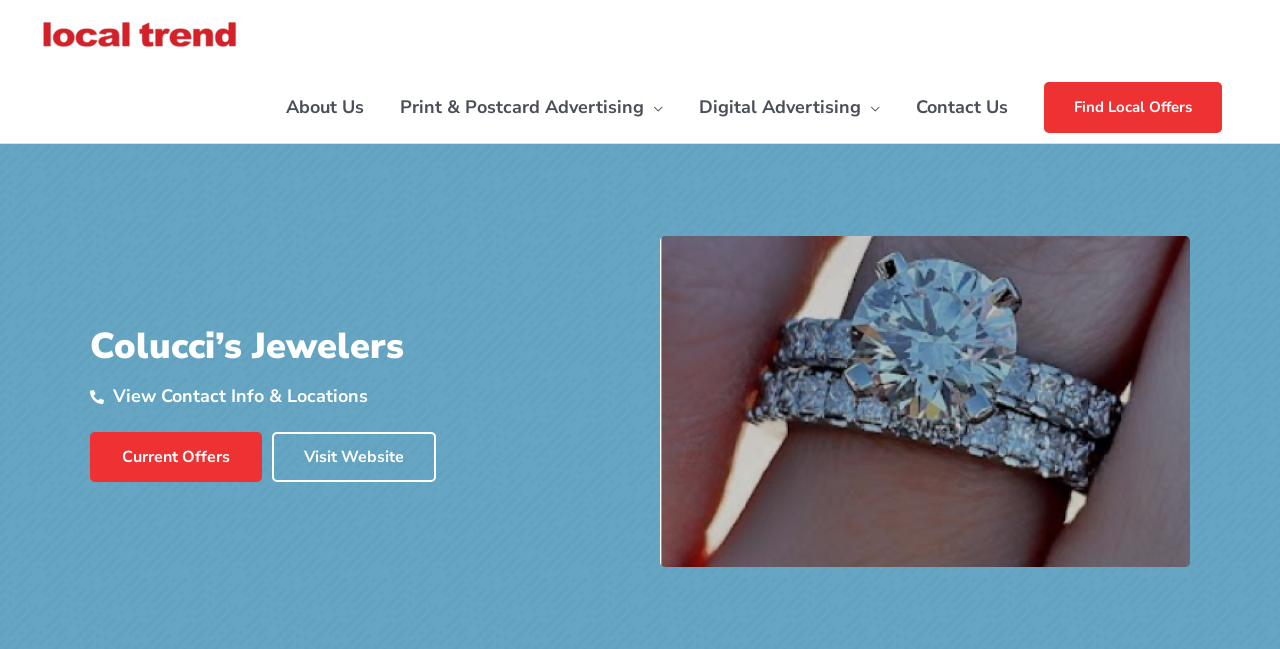Produce a meticulous description of the webpage.

The webpage is about Colucci's Jewelers, a local trend. At the top-left corner, there is a link and an image, both labeled "Local Trend". Below them, a navigation menu is situated, spanning almost the entire width of the page. This menu contains five links: "About Us", "Print & Postcard Advertising", "Digital Advertising", "Contact Us", and "Find Local Offers", listed from left to right.

On the left side of the page, there is a heading "Colucci's Jewelers" followed by three links: "View Contact Info & Locations", "Current Offers", and "Visit Website", stacked vertically. 

On the right side of the page, there is a large image of a jewelry item, labeled "cc jewel", taking up most of the vertical space.